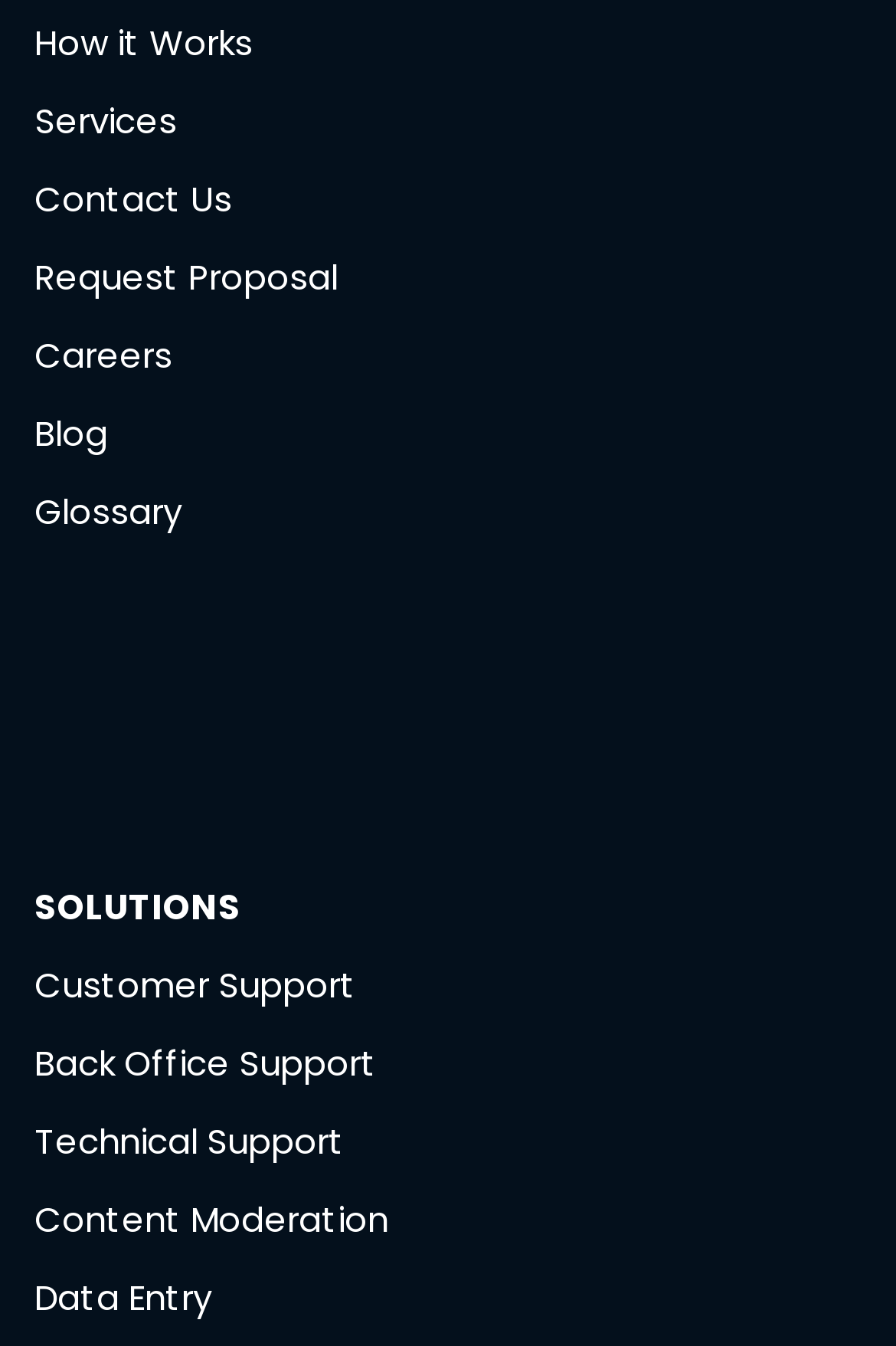Based on the element description: "Careers", identify the UI element and provide its bounding box coordinates. Use four float numbers between 0 and 1, [left, top, right, bottom].

[0.038, 0.247, 0.192, 0.282]